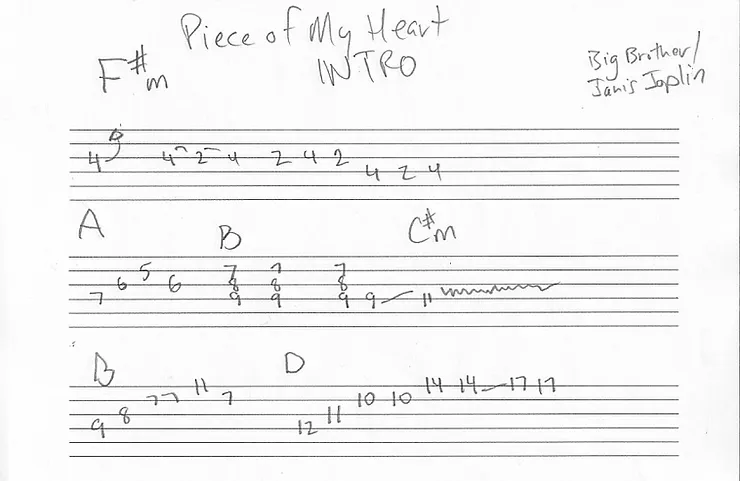Answer succinctly with a single word or phrase:
How many chord names are labeled in the tab?

6